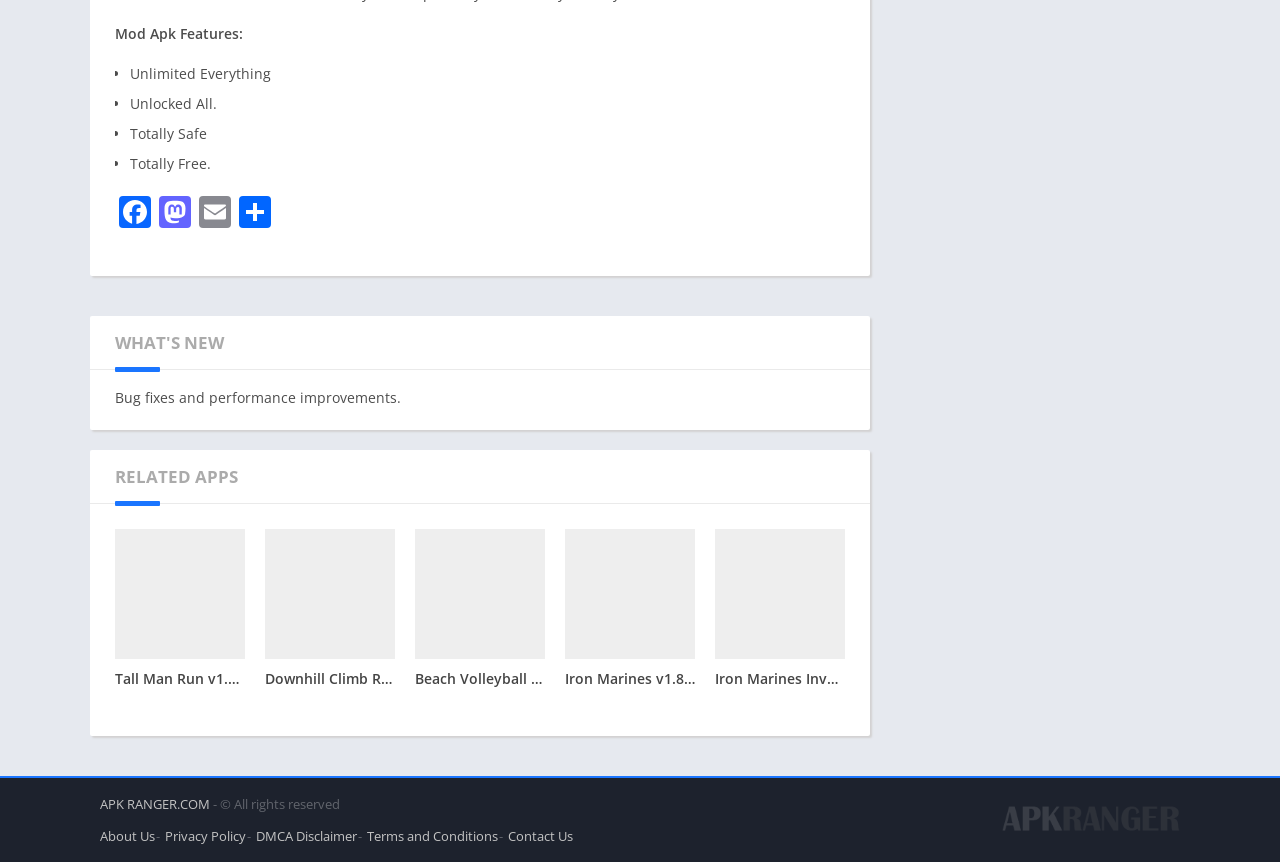Please provide a brief answer to the following inquiry using a single word or phrase:
What is the name of the website?

APK Ranger